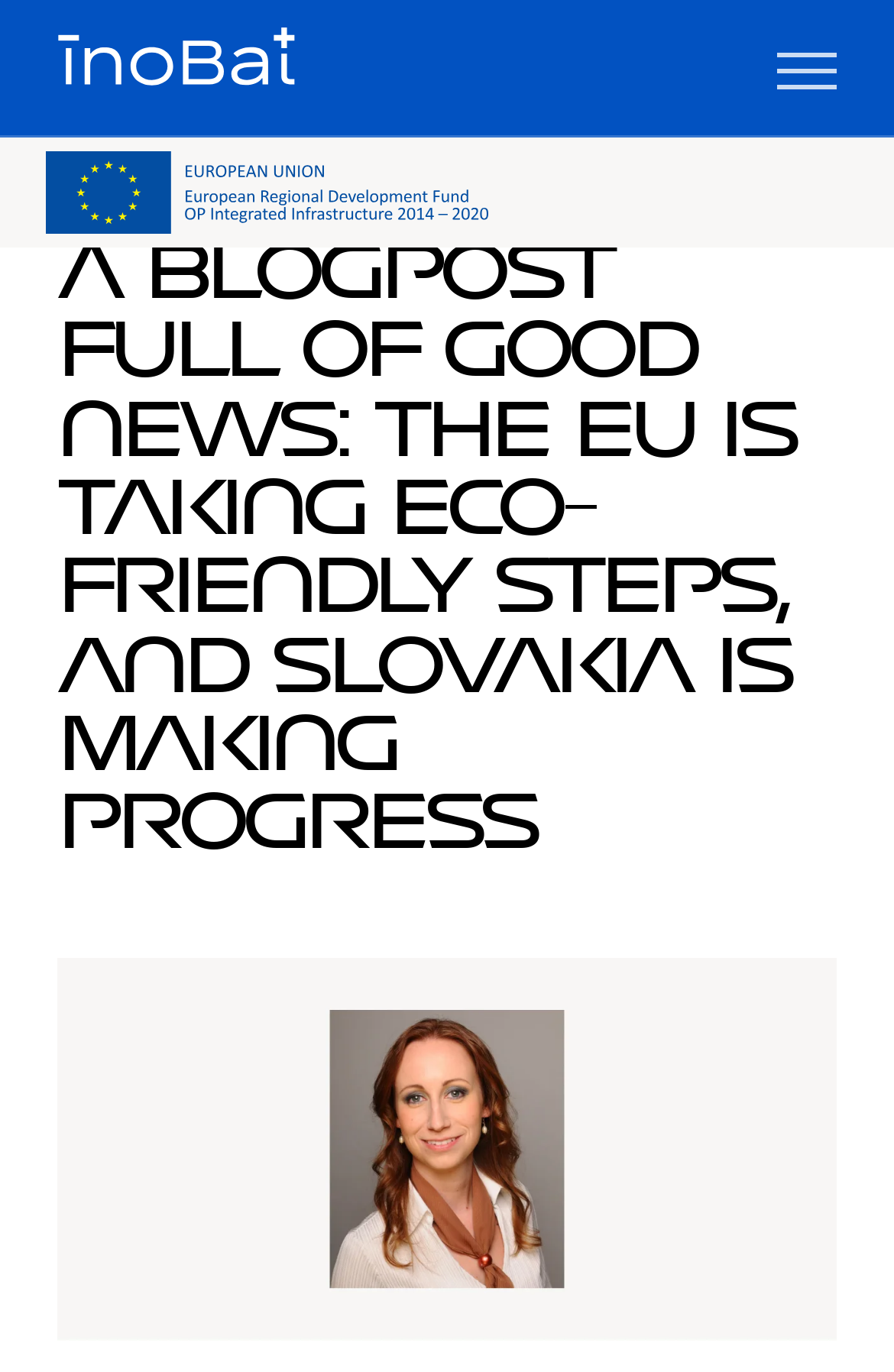Answer the question in a single word or phrase:
What is above the blog post title?

A link and an image